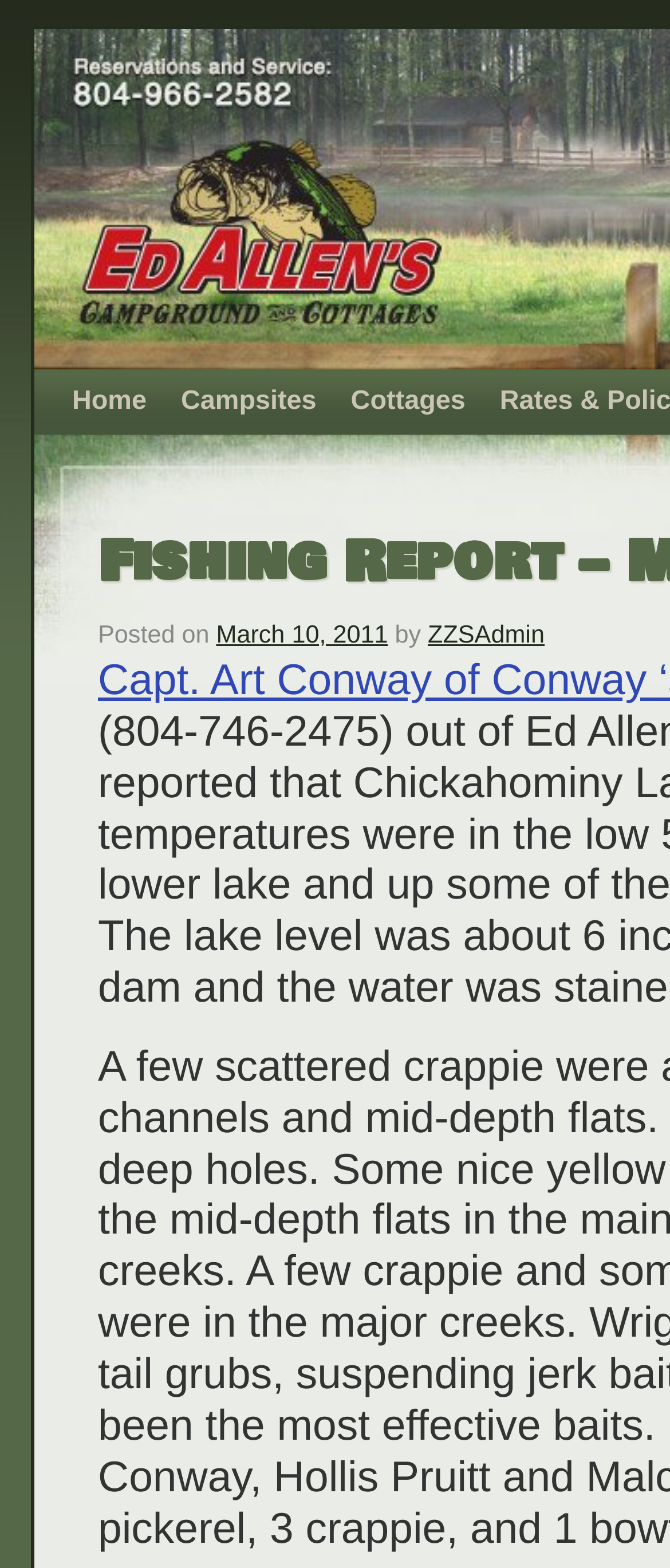Please specify the bounding box coordinates in the format (top-left x, top-left y, bottom-right x, bottom-right y), with all values as floating point numbers between 0 and 1. Identify the bounding box of the UI element described by: March 10, 2011

[0.323, 0.397, 0.579, 0.414]